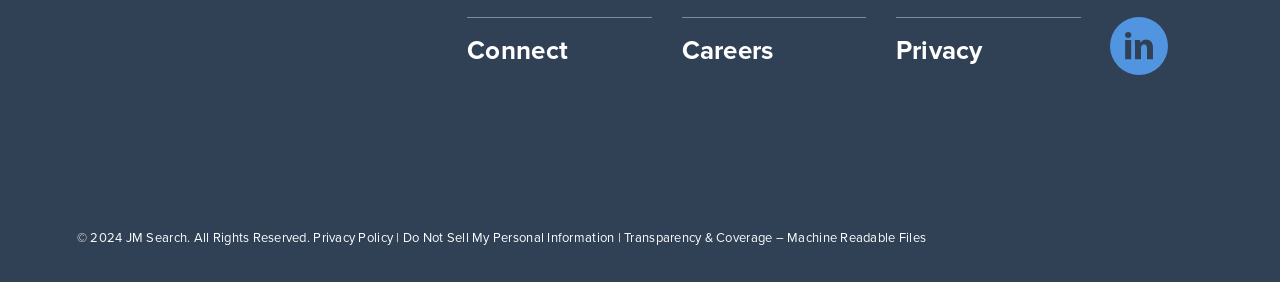Determine the bounding box coordinates of the UI element that matches the following description: "aria-label="JM Search logo"". The coordinates should be four float numbers between 0 and 1 in the format [left, top, right, bottom].

[0.06, 0.046, 0.167, 0.138]